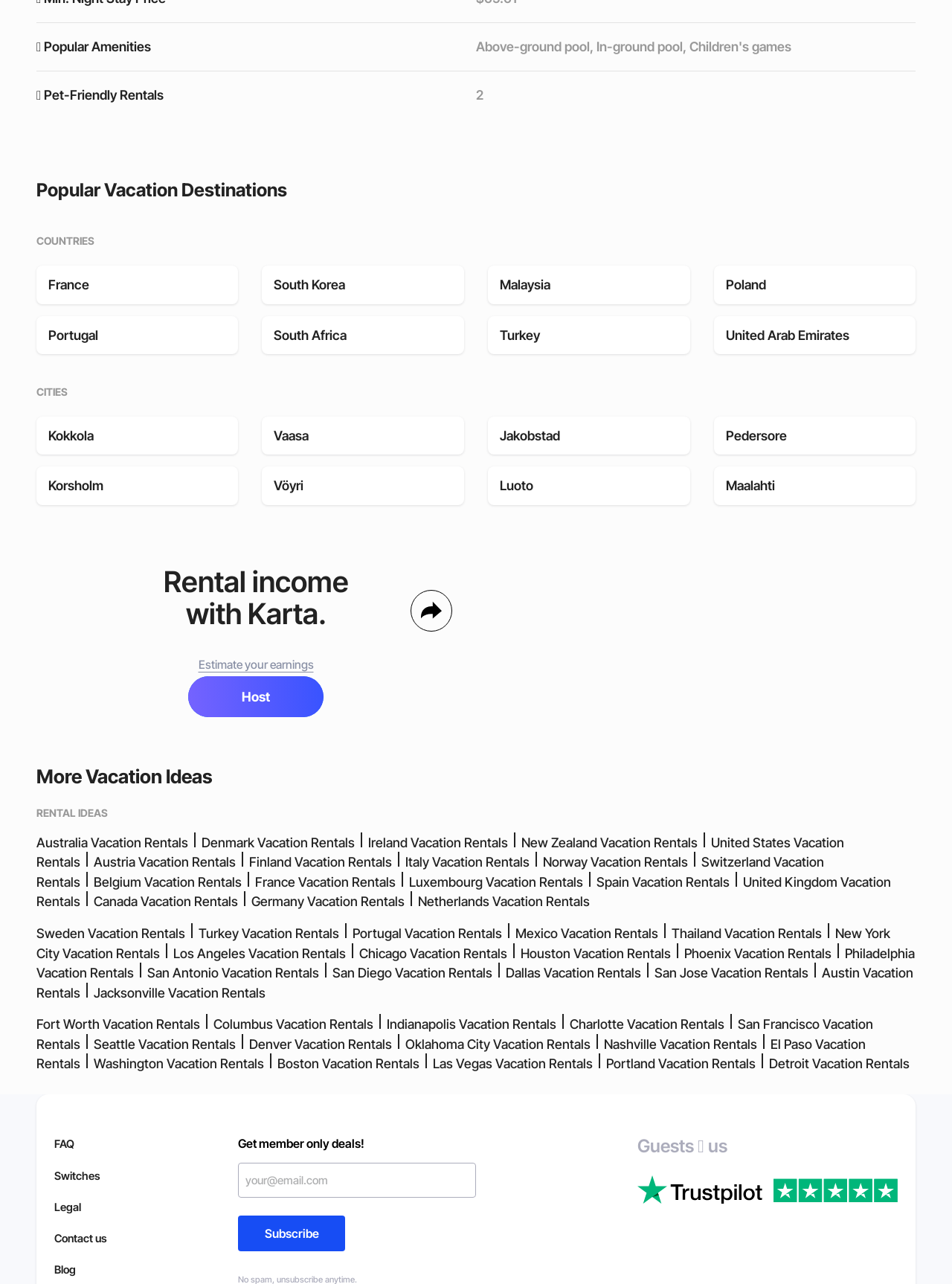Please answer the following question using a single word or phrase: 
How many countries are listed?

9